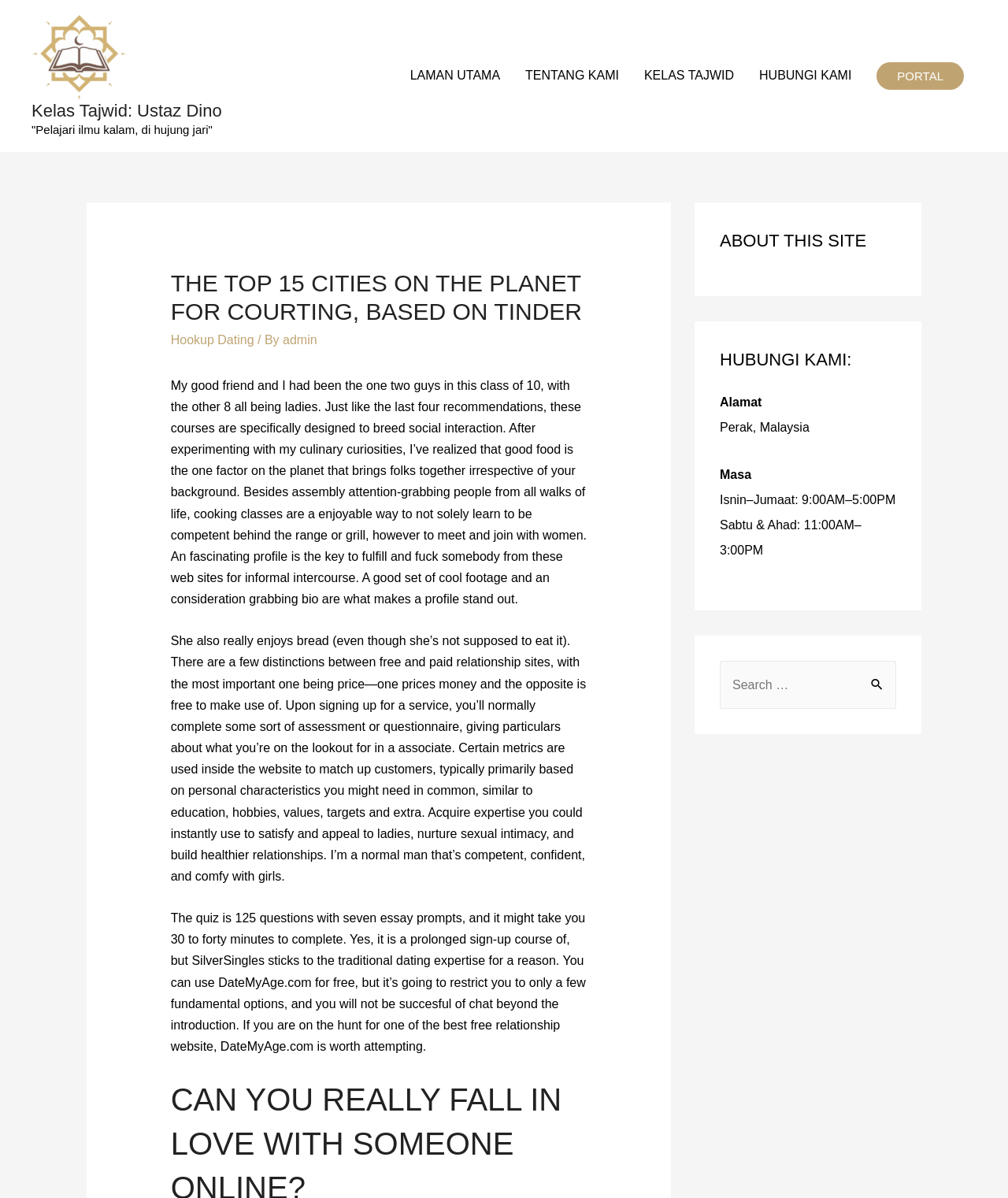Provide a brief response in the form of a single word or phrase:
What are the office hours?

9:00AM-5:00PM, 11:00AM-3:00PM